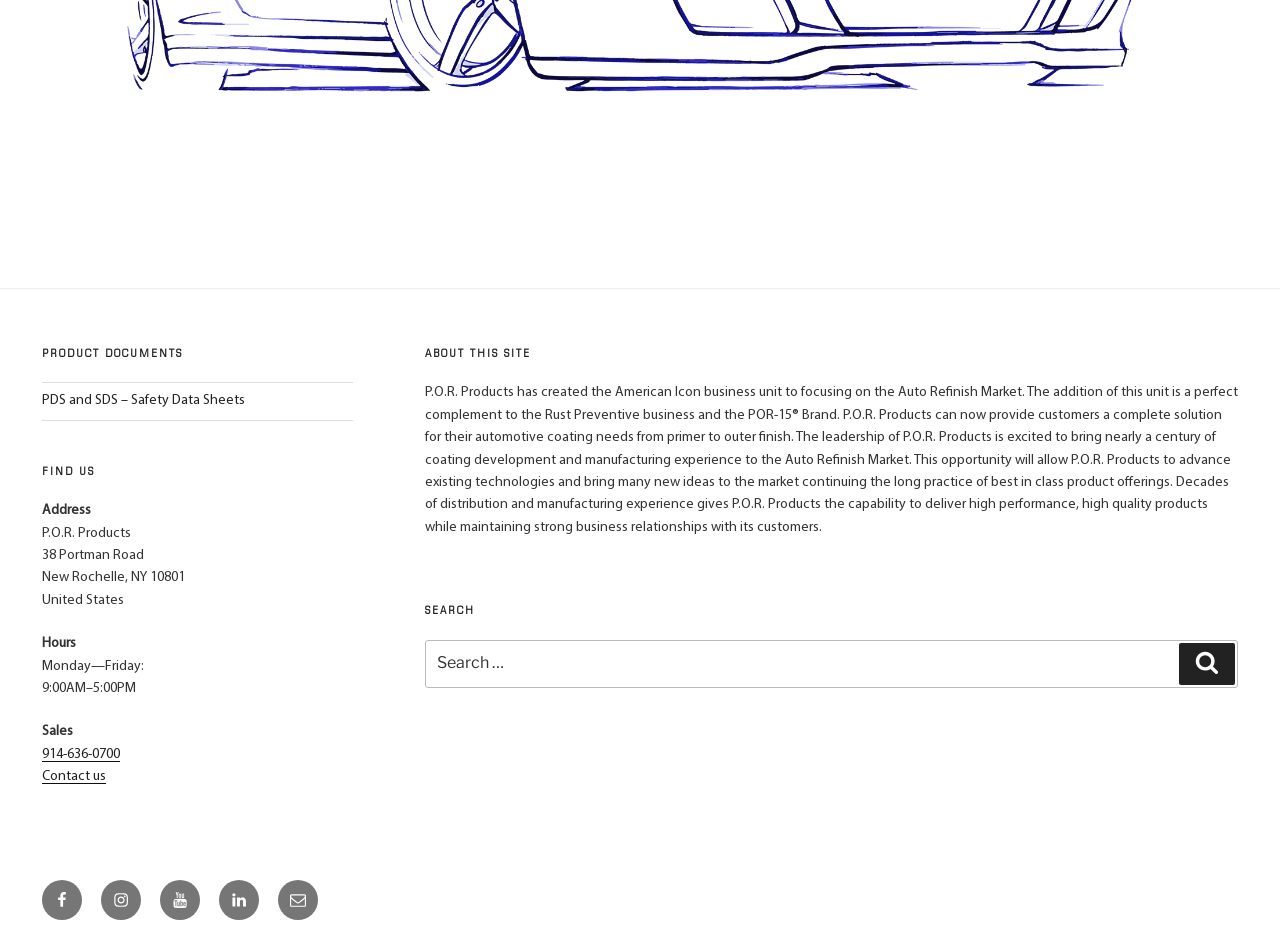Identify the coordinates of the bounding box for the element that must be clicked to accomplish the instruction: "Get safety data sheets".

[0.033, 0.415, 0.191, 0.43]